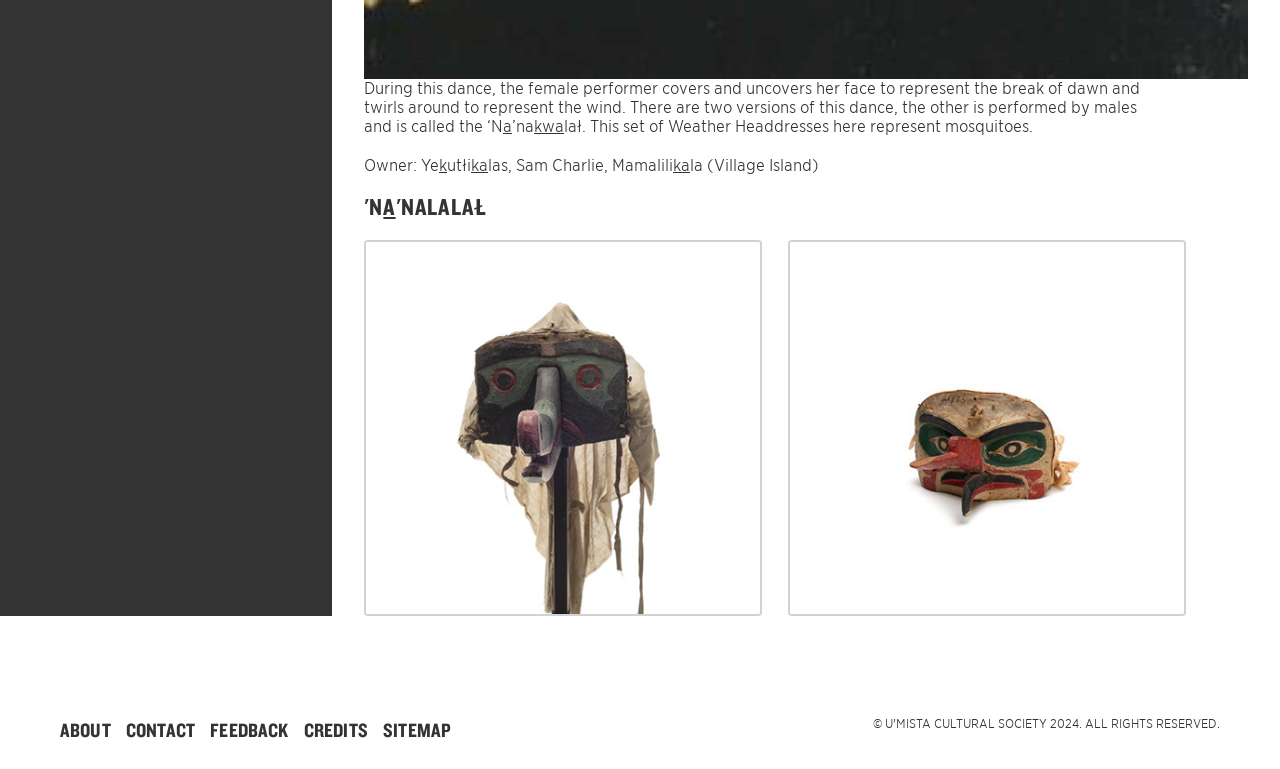Show me the bounding box coordinates of the clickable region to achieve the task as per the instruction: "View the image of Headdress representing mosquito".

[0.284, 0.312, 0.595, 0.801]